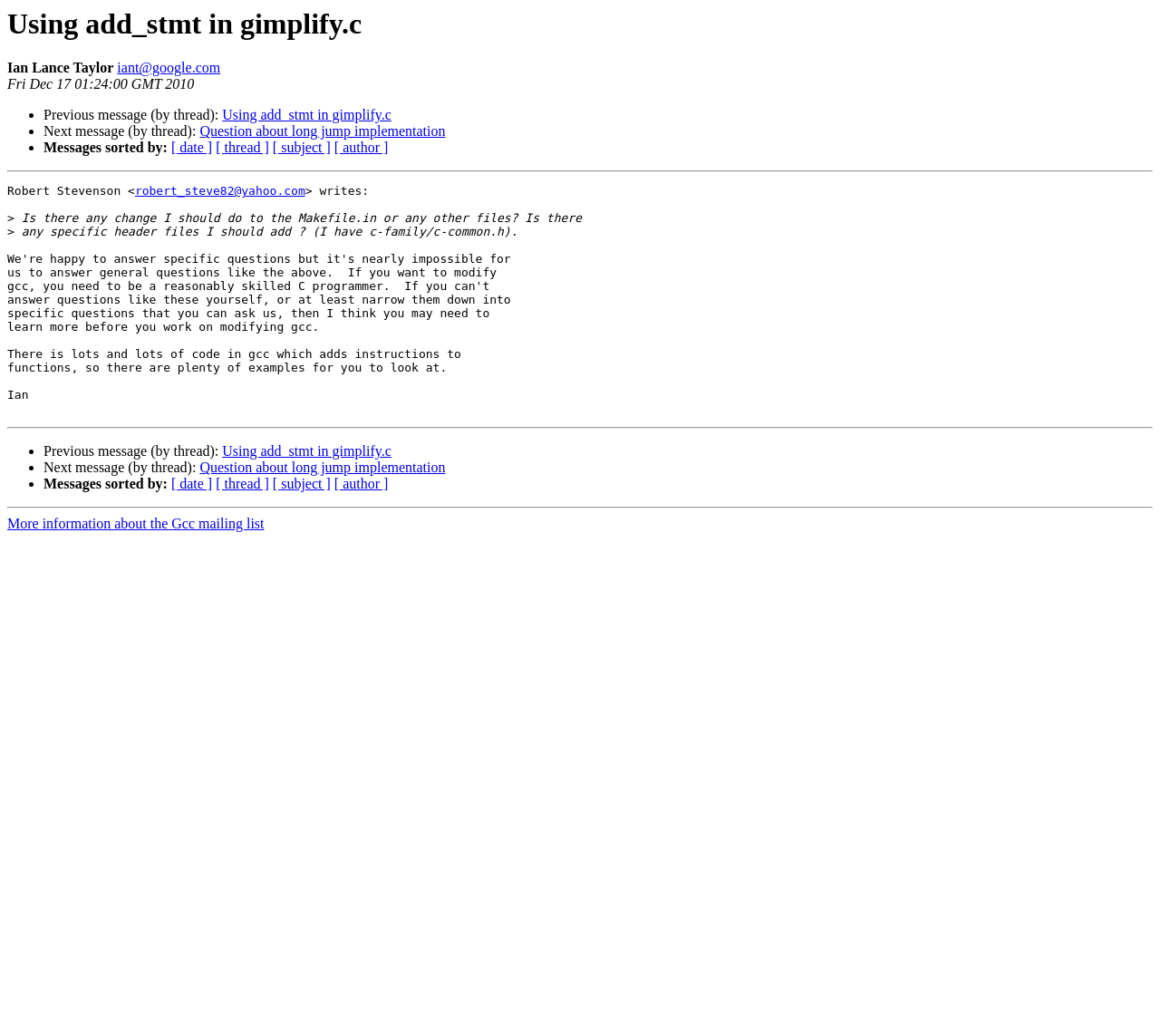Provide the bounding box coordinates of the area you need to click to execute the following instruction: "Contact Robert Stevenson".

[0.116, 0.178, 0.263, 0.191]